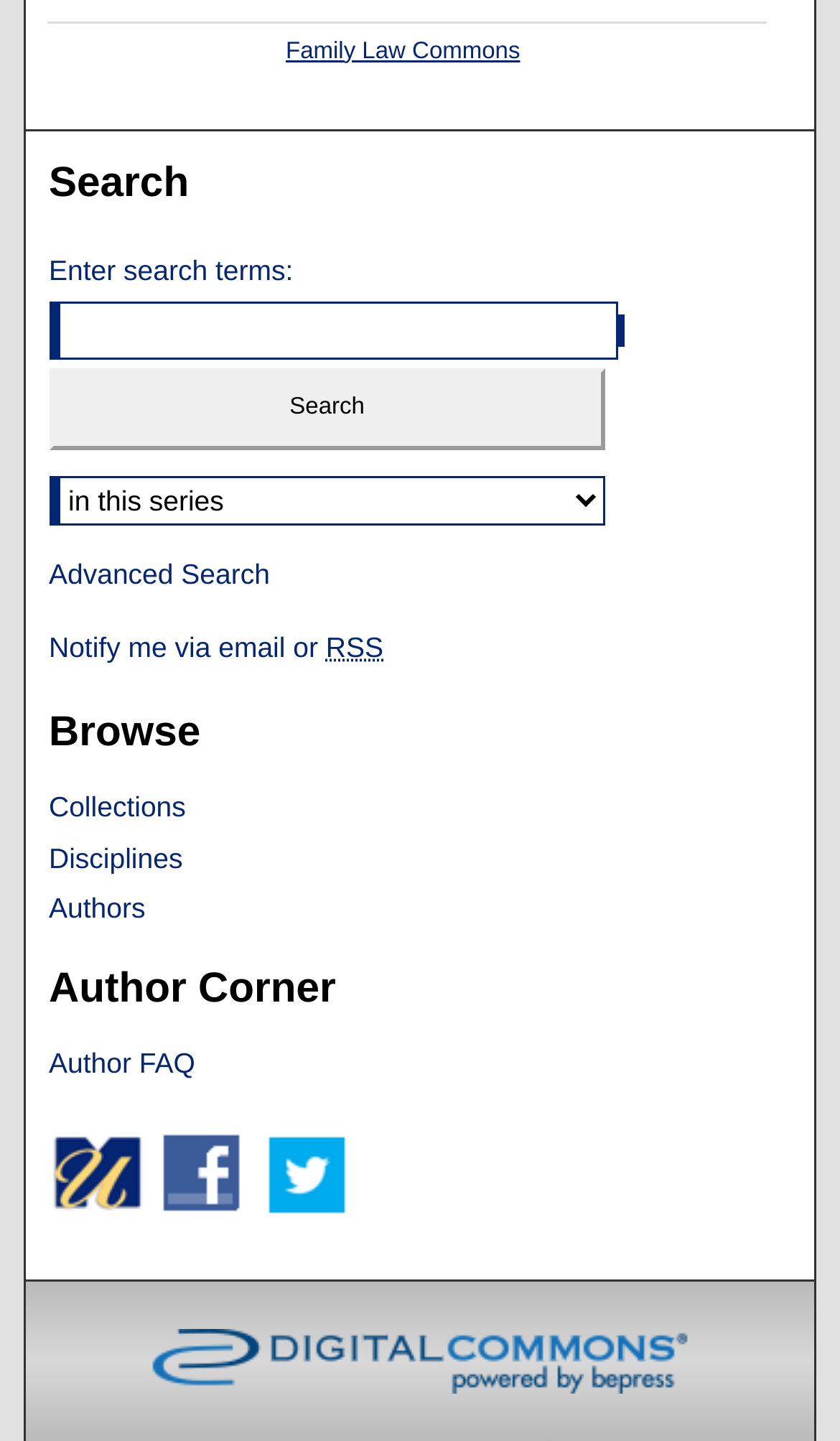Pinpoint the bounding box coordinates of the clickable element needed to complete the instruction: "Go to Advanced Search". The coordinates should be provided as four float numbers between 0 and 1: [left, top, right, bottom].

[0.058, 0.268, 0.321, 0.29]